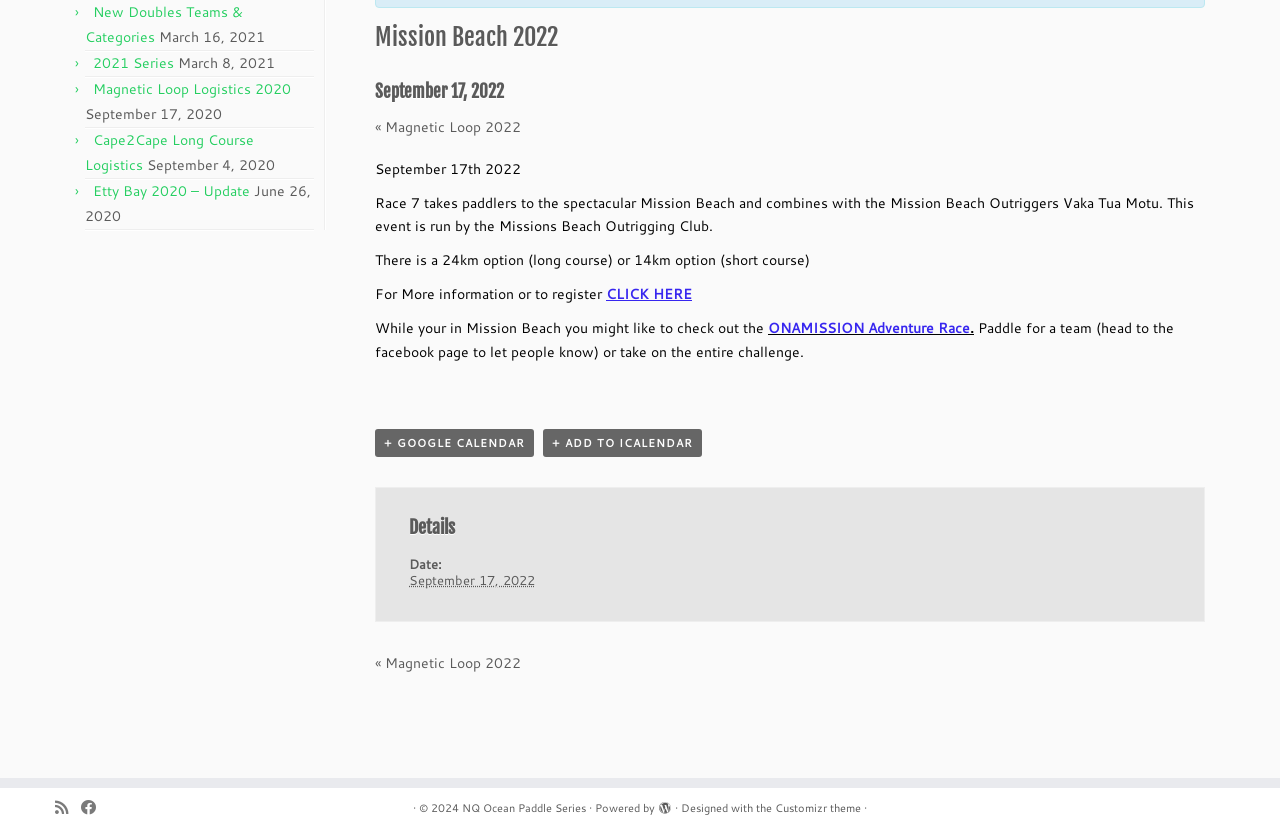Locate the bounding box coordinates of the UI element described by: "ONAMISSION Adventure Race". The bounding box coordinates should consist of four float numbers between 0 and 1, i.e., [left, top, right, bottom].

[0.6, 0.378, 0.758, 0.402]